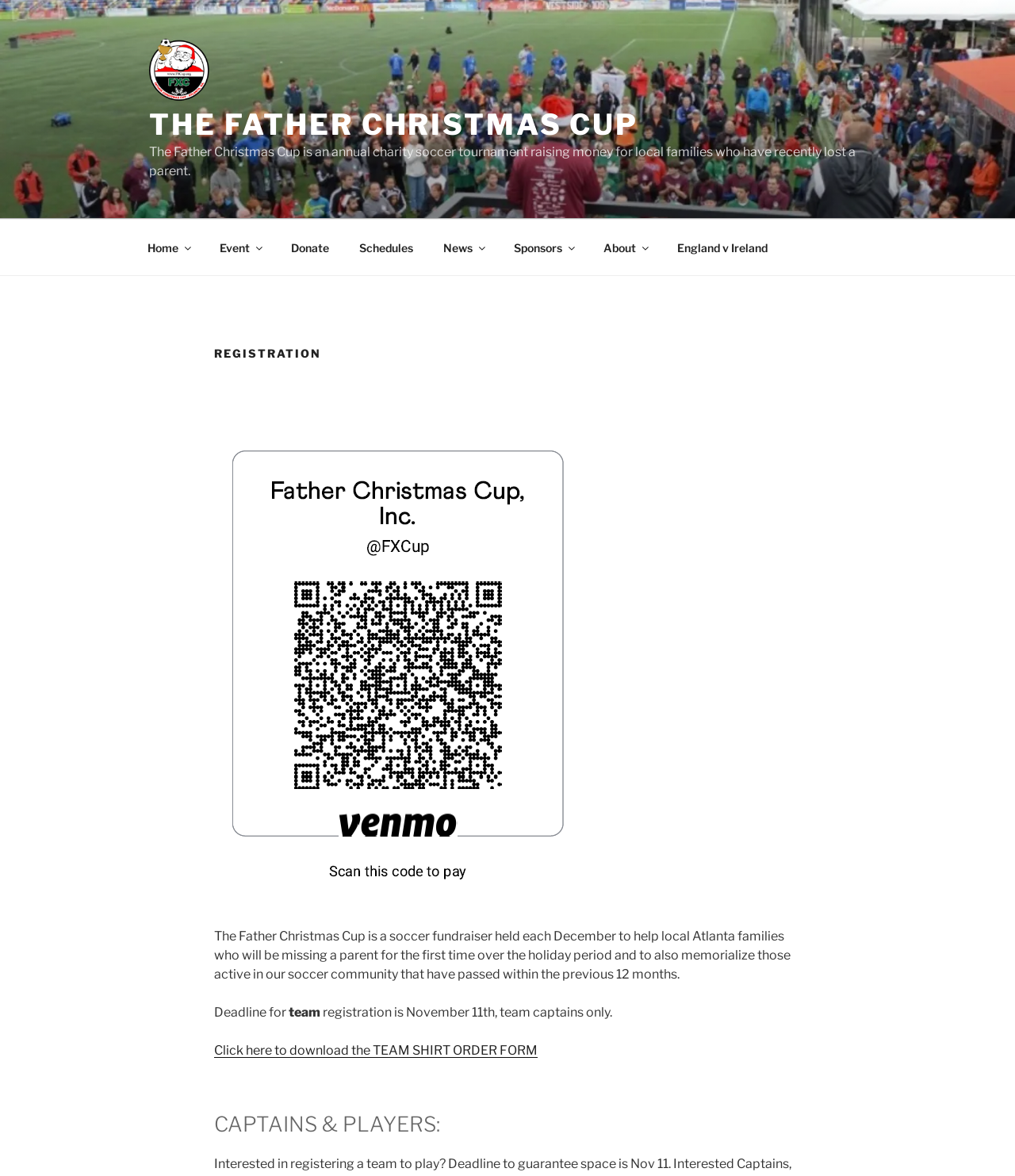Offer an in-depth caption of the entire webpage.

The webpage is about the Father Christmas Cup, a charity soccer tournament held in Atlanta to support local families who have recently lost a parent. At the top of the page, there is a prominent link and image with the tournament's name. Below this, a brief description of the event is provided, explaining its purpose and goals.

To the right of the description, a top menu navigation bar is located, containing links to various sections of the website, including Home, Event, Donate, Schedules, News, Sponsors, About, and England v Ireland.

Further down the page, a registration section is found, with a heading "REGISTRATION" and a detailed description of the event, including its purpose and deadline for team registration. Below this, there are additional details about team captains and players, including a link to download a team shirt order form.

Overall, the webpage is focused on providing information about the Father Christmas Cup charity event and facilitating registration and participation.